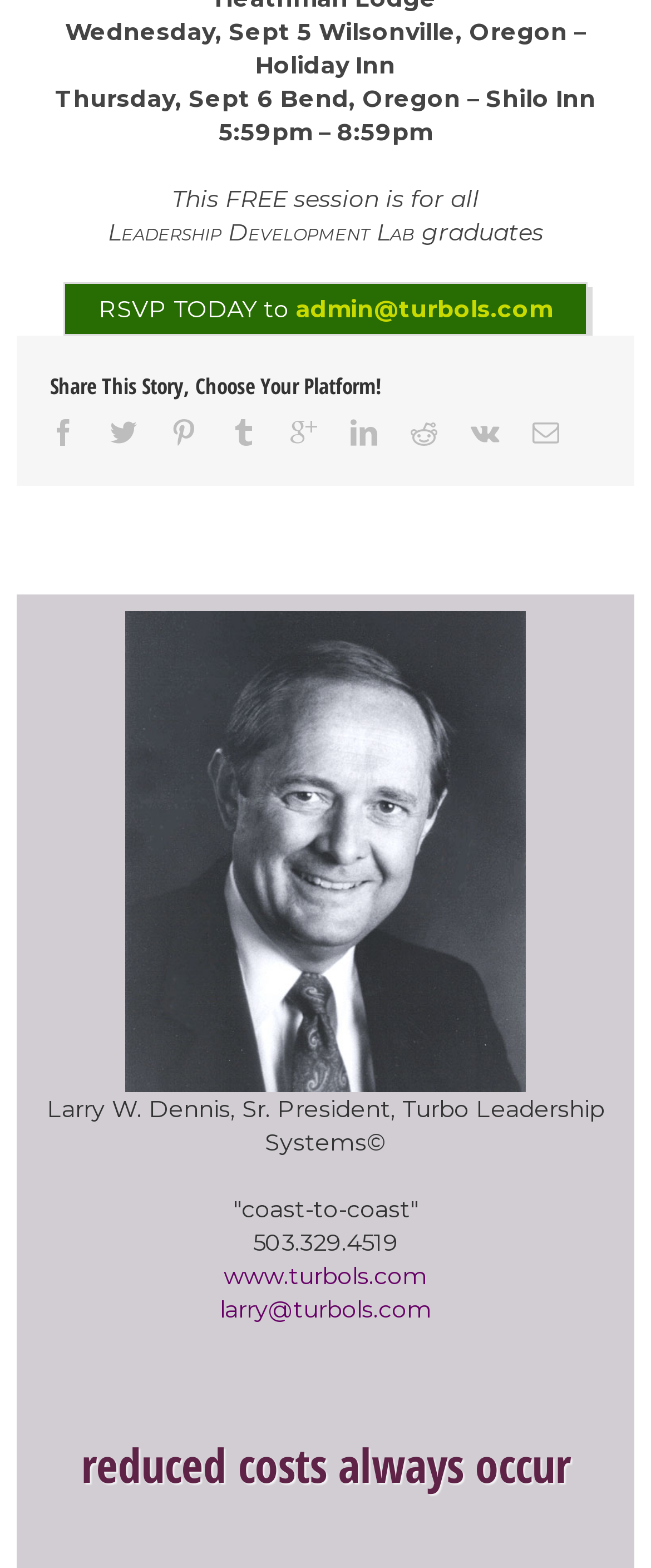Pinpoint the bounding box coordinates of the element you need to click to execute the following instruction: "Contact Larry W. Dennis, Sr. via email". The bounding box should be represented by four float numbers between 0 and 1, in the format [left, top, right, bottom].

[0.337, 0.826, 0.663, 0.845]